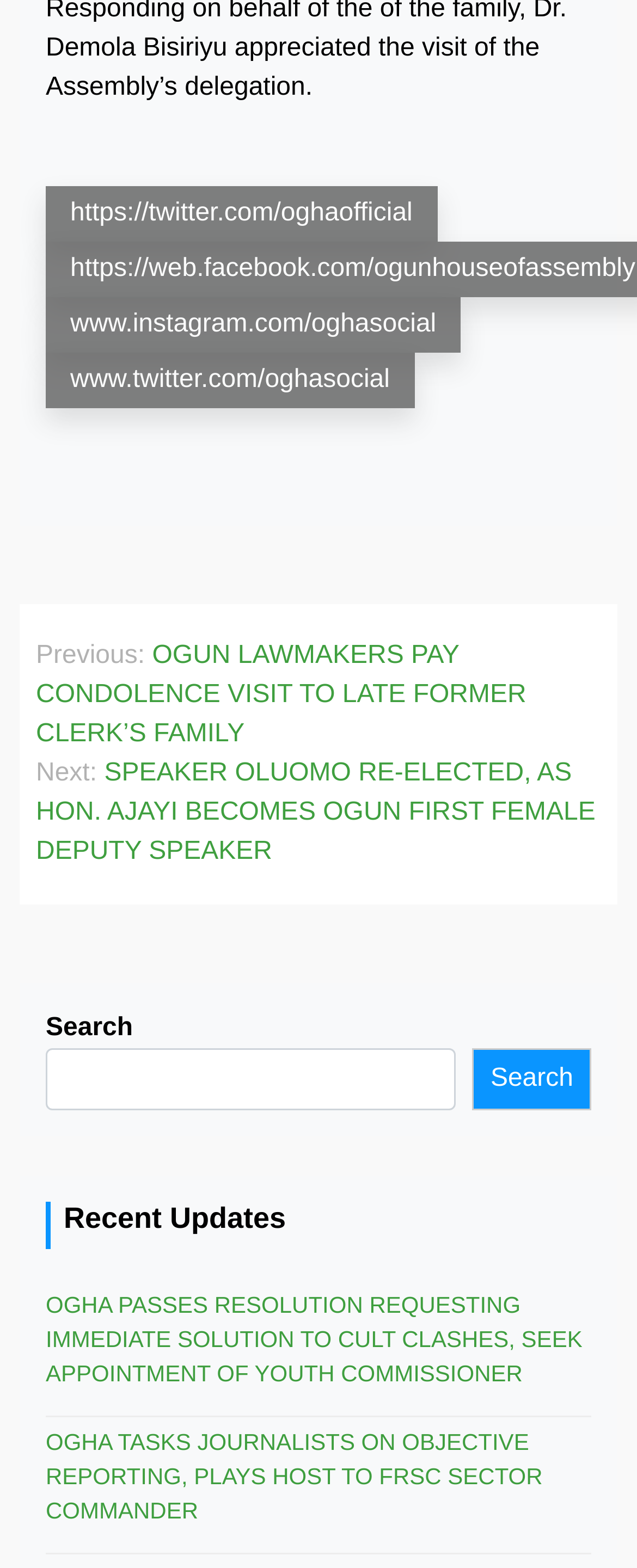Please provide the bounding box coordinates in the format (top-left x, top-left y, bottom-right x, bottom-right y). Remember, all values are floating point numbers between 0 and 1. What is the bounding box coordinate of the region described as: www.instagram.com/oghasocial

[0.072, 0.189, 0.723, 0.225]